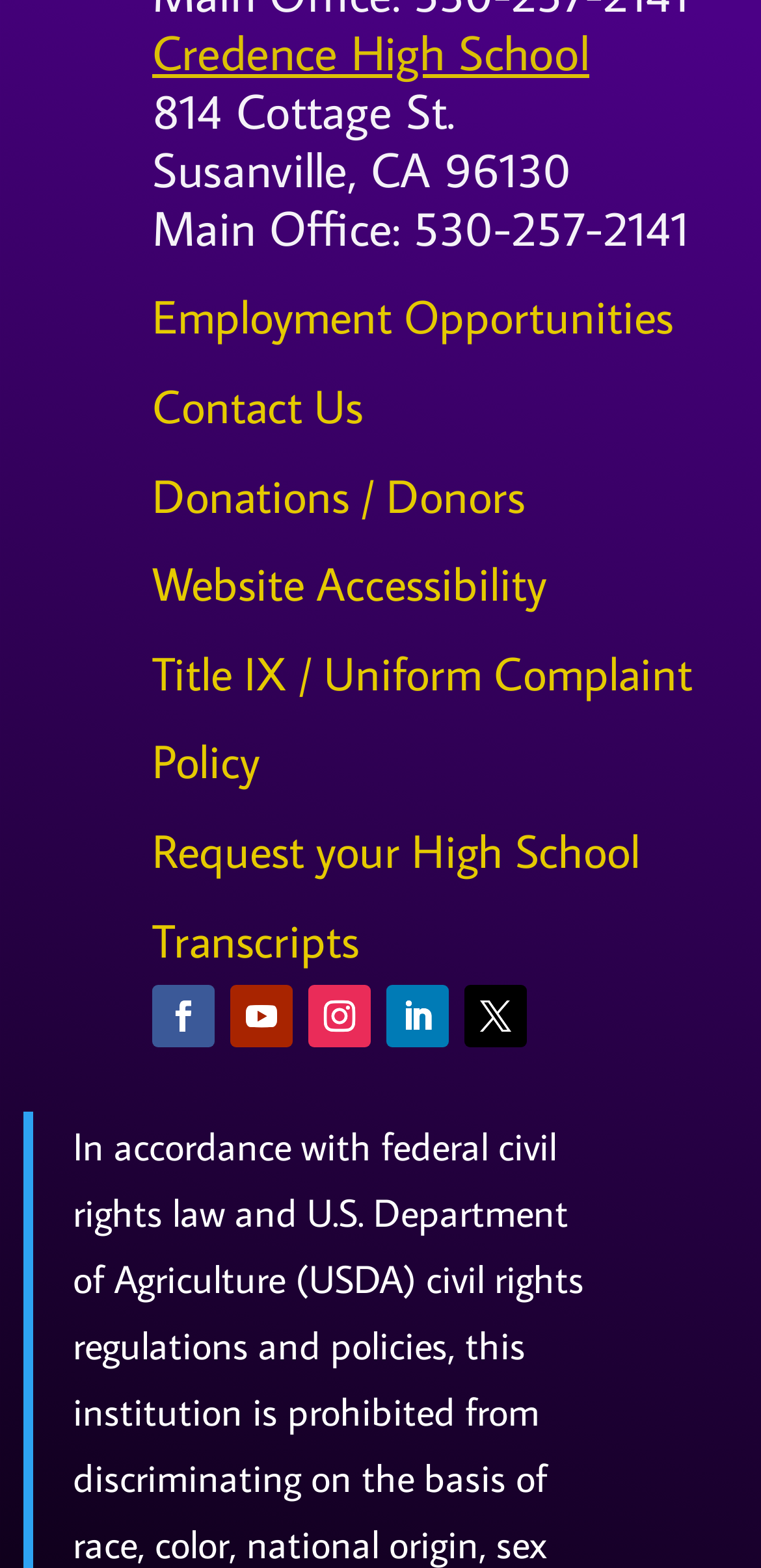Please find the bounding box coordinates of the element that you should click to achieve the following instruction: "Visit Credence High School website". The coordinates should be presented as four float numbers between 0 and 1: [left, top, right, bottom].

[0.2, 0.012, 0.774, 0.053]